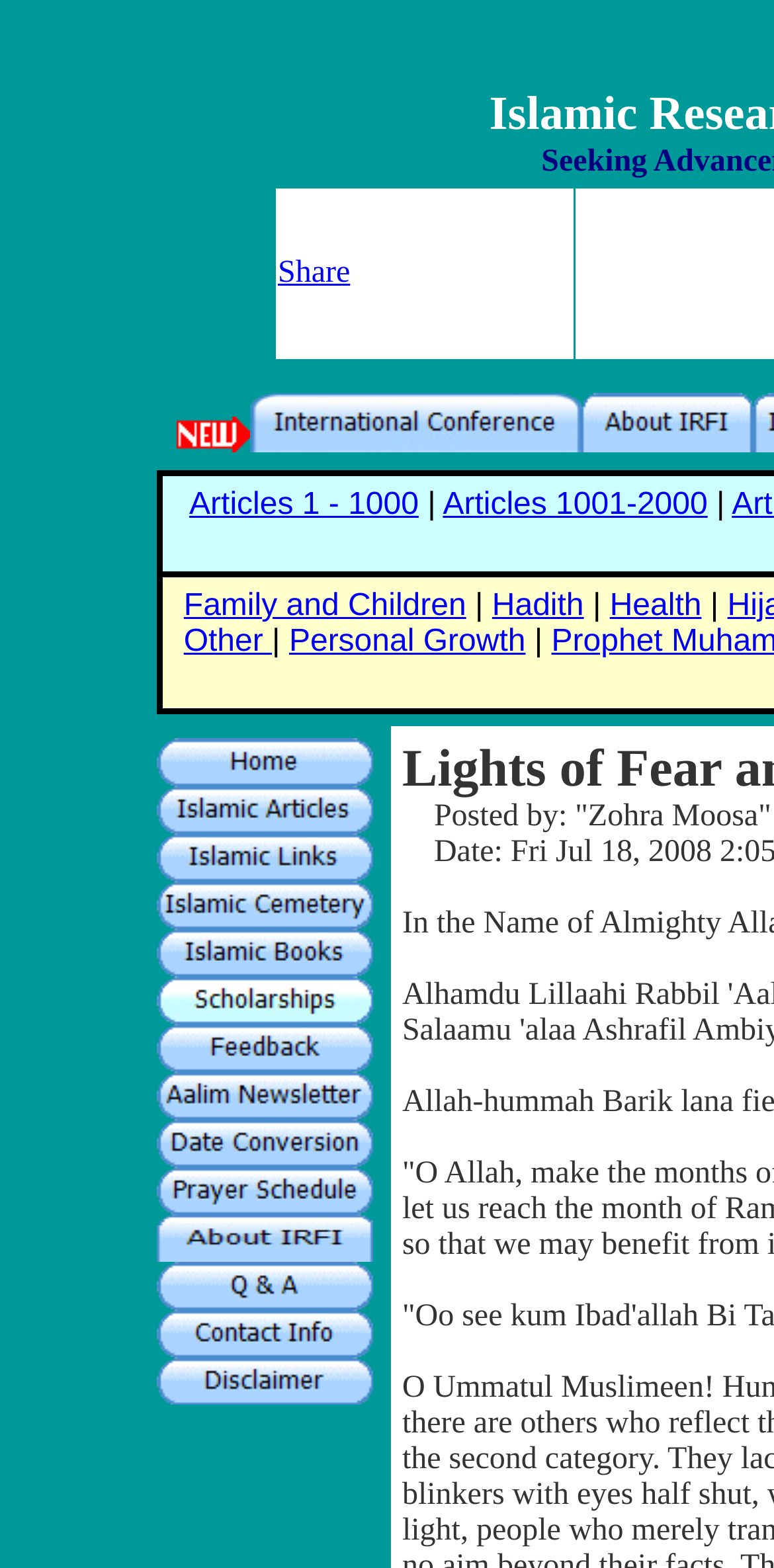Please identify the bounding box coordinates of the element's region that should be clicked to execute the following instruction: "Explore Islamic Books". The bounding box coordinates must be four float numbers between 0 and 1, i.e., [left, top, right, bottom].

[0.201, 0.606, 0.481, 0.628]